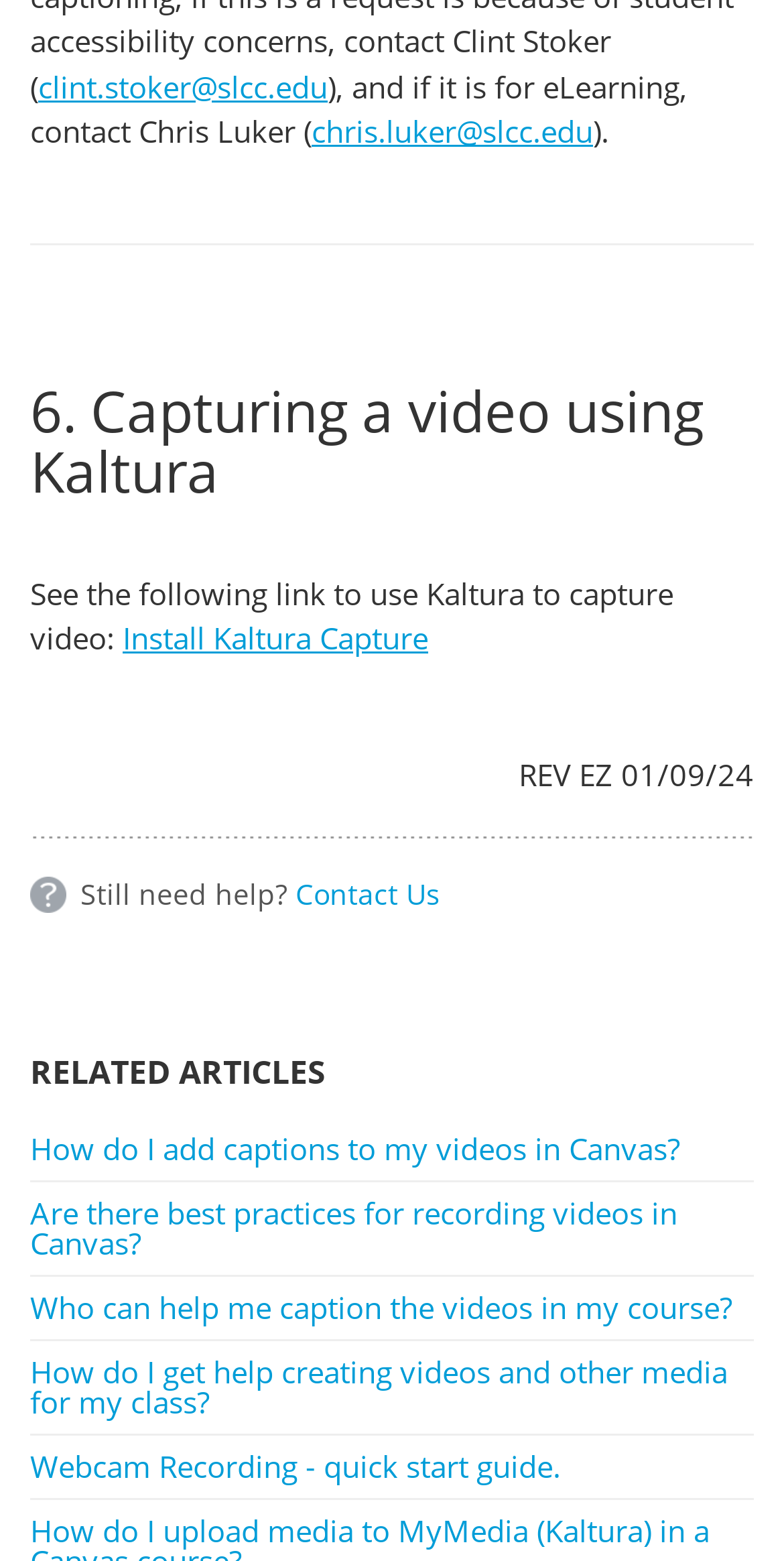Respond to the question with just a single word or phrase: 
How many related articles are listed?

5